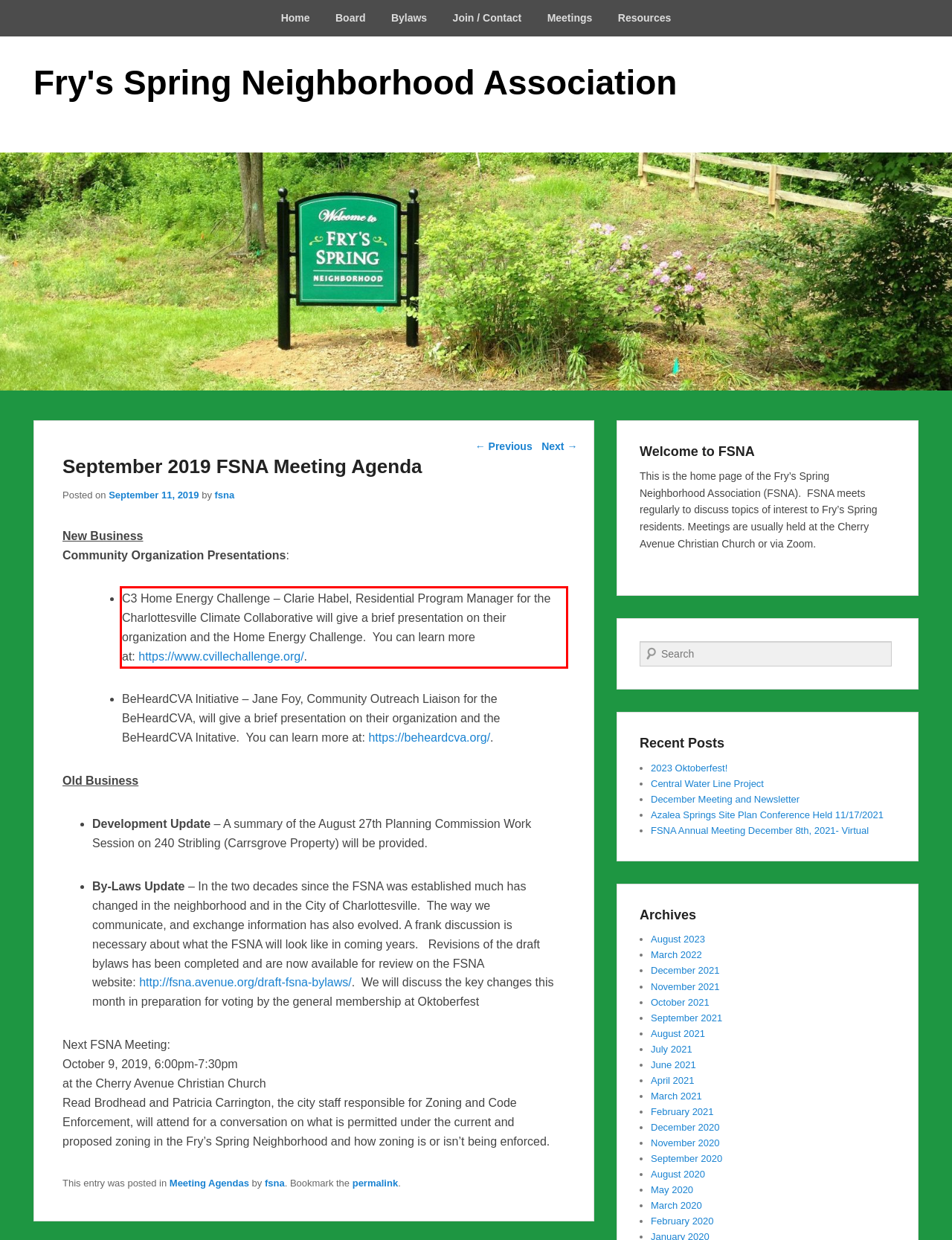Identify the text inside the red bounding box on the provided webpage screenshot by performing OCR.

C3 Home Energy Challenge – Clarie Habel, Residential Program Manager for the Charlottesville Climate Collaborative will give a brief presentation on their organization and the Home Energy Challenge. You can learn more at: https://www.cvillechallenge.org/.